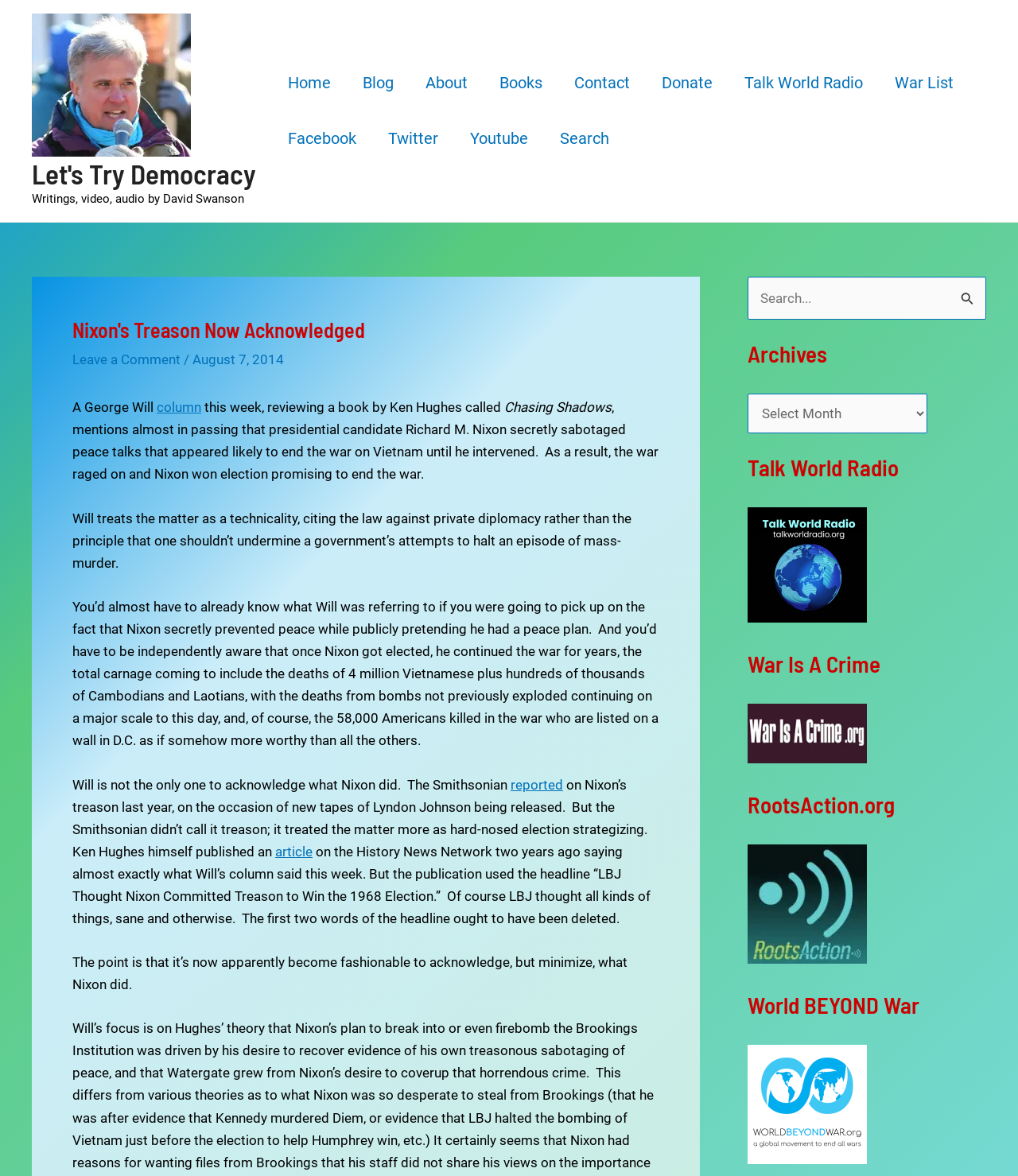Using floating point numbers between 0 and 1, provide the bounding box coordinates in the format (top-left x, top-left y, bottom-right x, bottom-right y). Locate the UI element described here: parent_node: Search for: value="Search"

[0.934, 0.235, 0.969, 0.264]